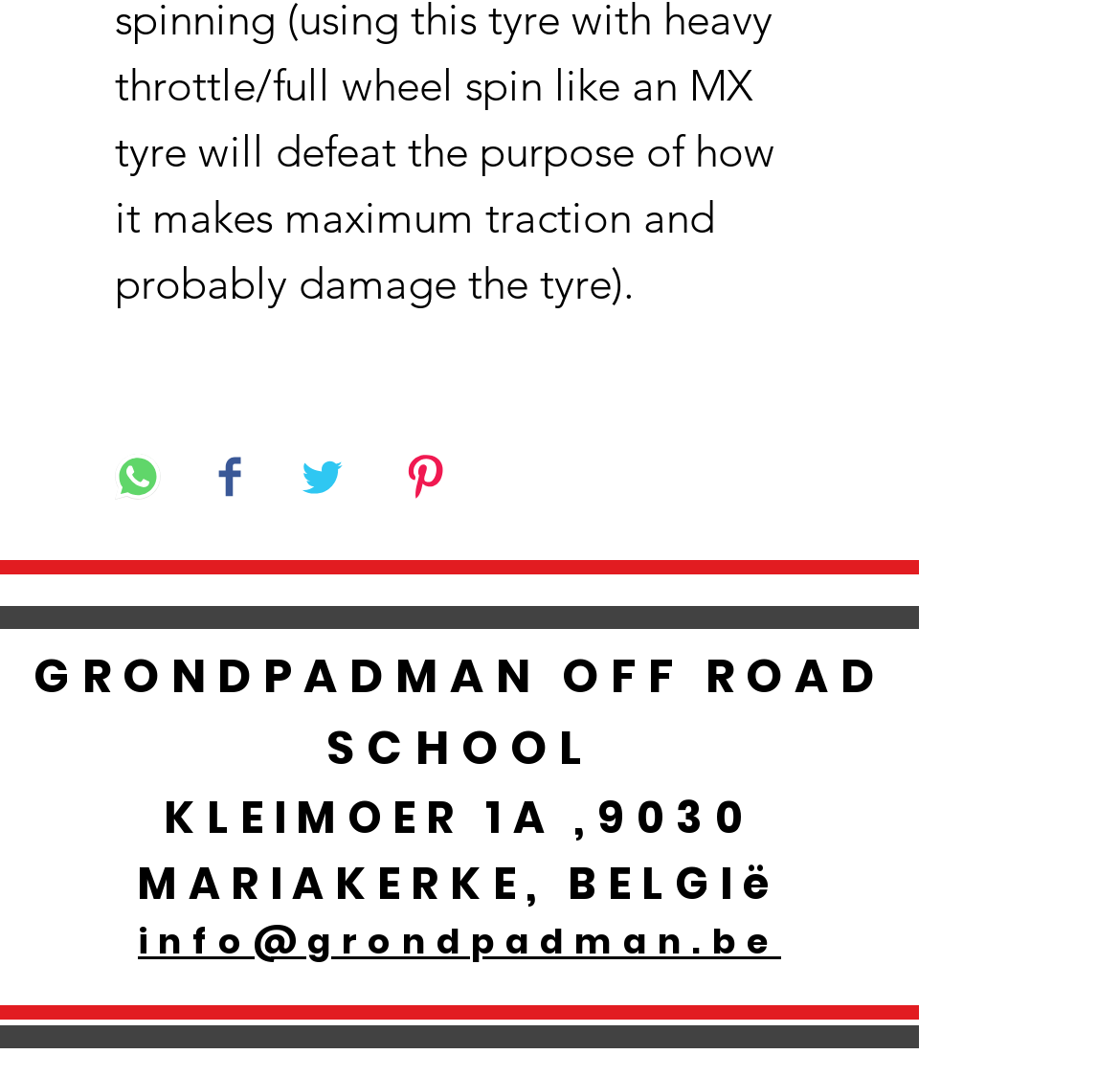What is the address of the school?
Refer to the image and answer the question using a single word or phrase.

KLEIMOER 1A, 9030 MARIAKERKE, BELGIë